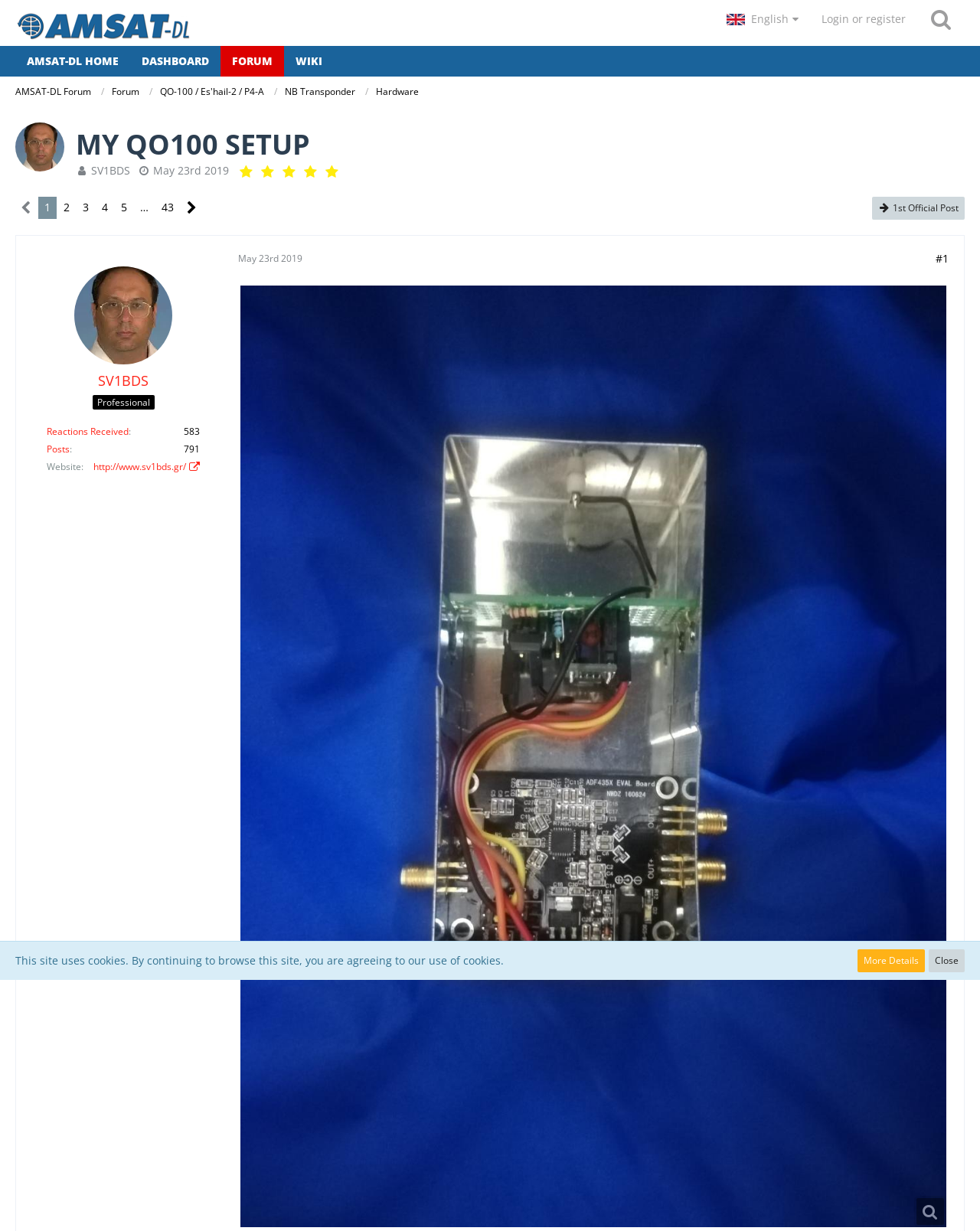Please identify the bounding box coordinates of the element that needs to be clicked to execute the following command: "View SV1BDS's profile". Provide the bounding box using four float numbers between 0 and 1, formatted as [left, top, right, bottom].

[0.093, 0.132, 0.133, 0.144]